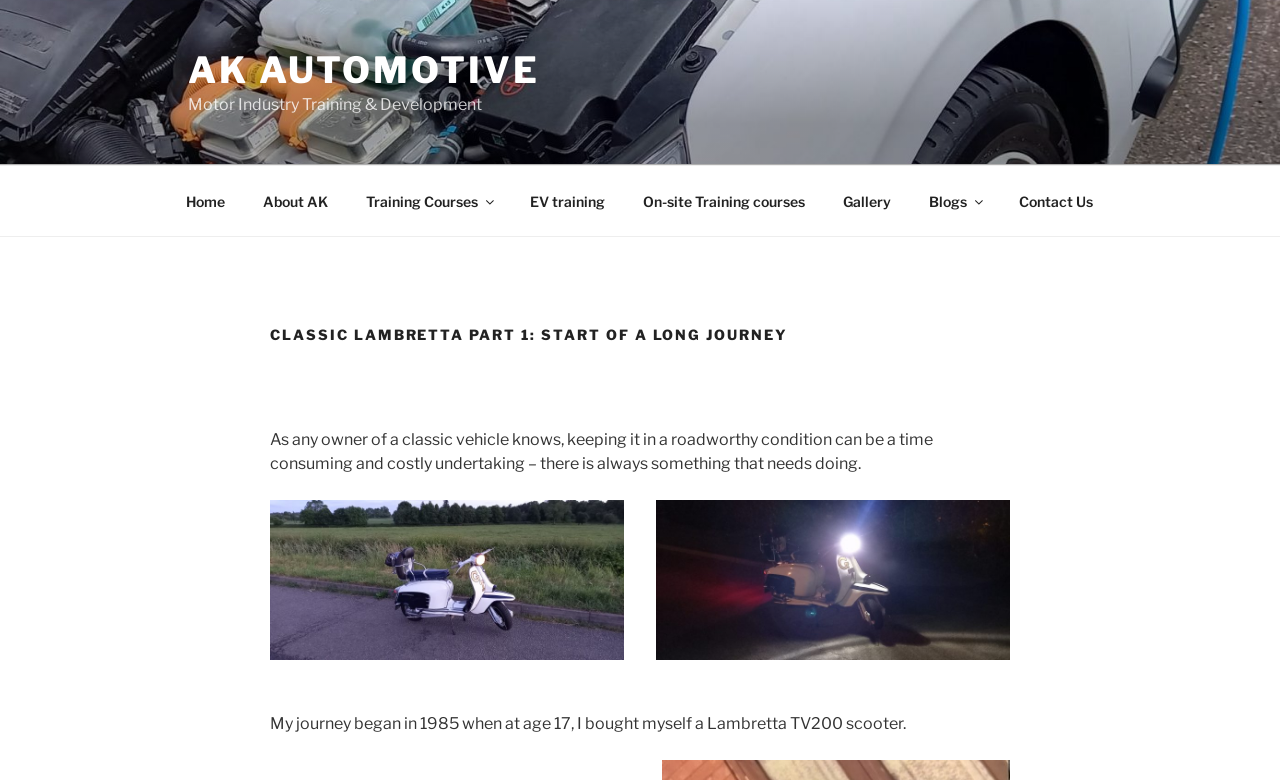Provide the bounding box coordinates of the section that needs to be clicked to accomplish the following instruction: "Click on the 'About AK' link."

[0.191, 0.226, 0.27, 0.289]